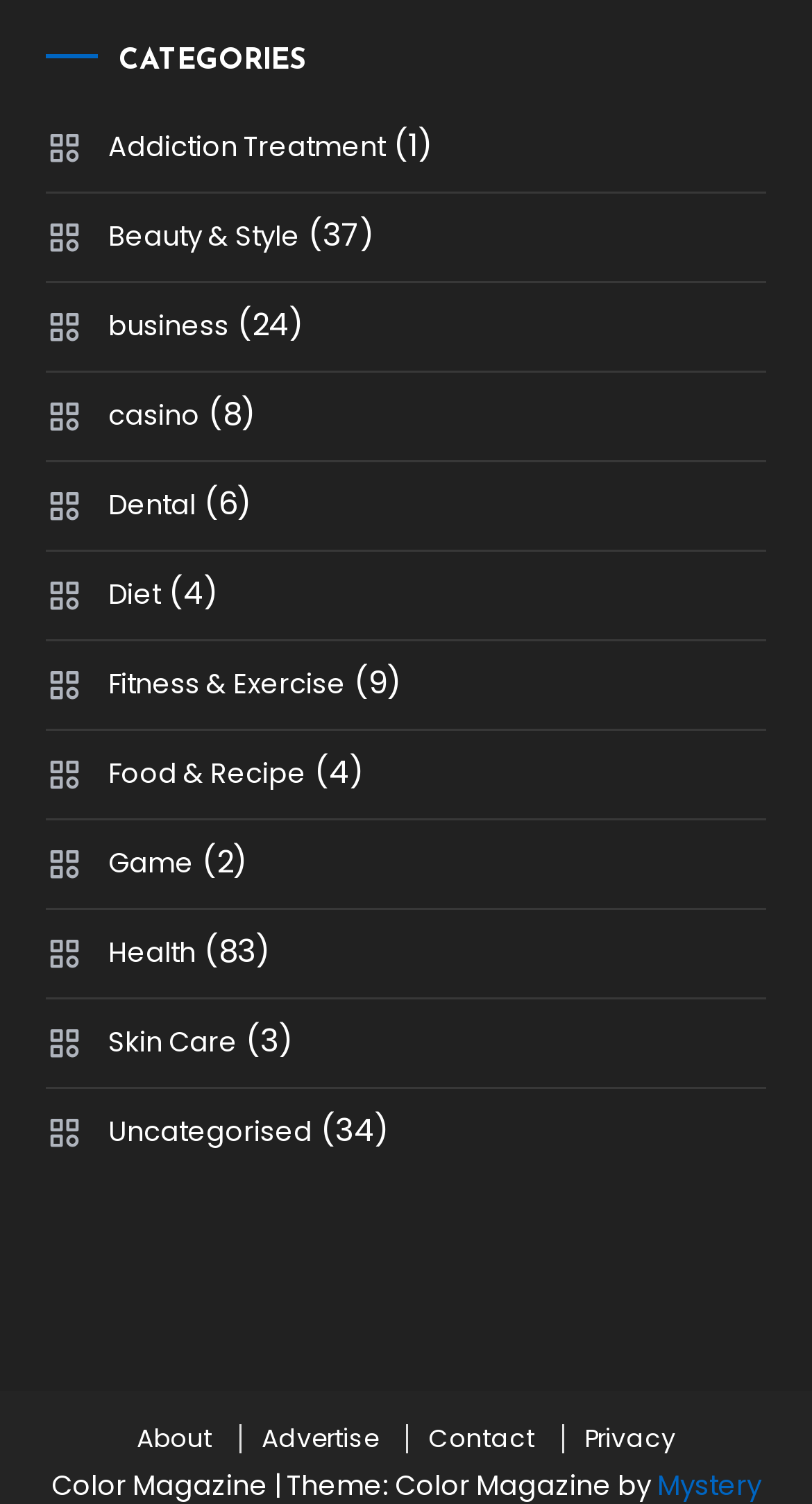Look at the image and give a detailed response to the following question: How many categories are listed on the webpage?

I counted the number of links under the 'CATEGORIES' heading, and there are 14 categories listed, including 'Addiction Treatment', 'Beauty & Style', and so on.